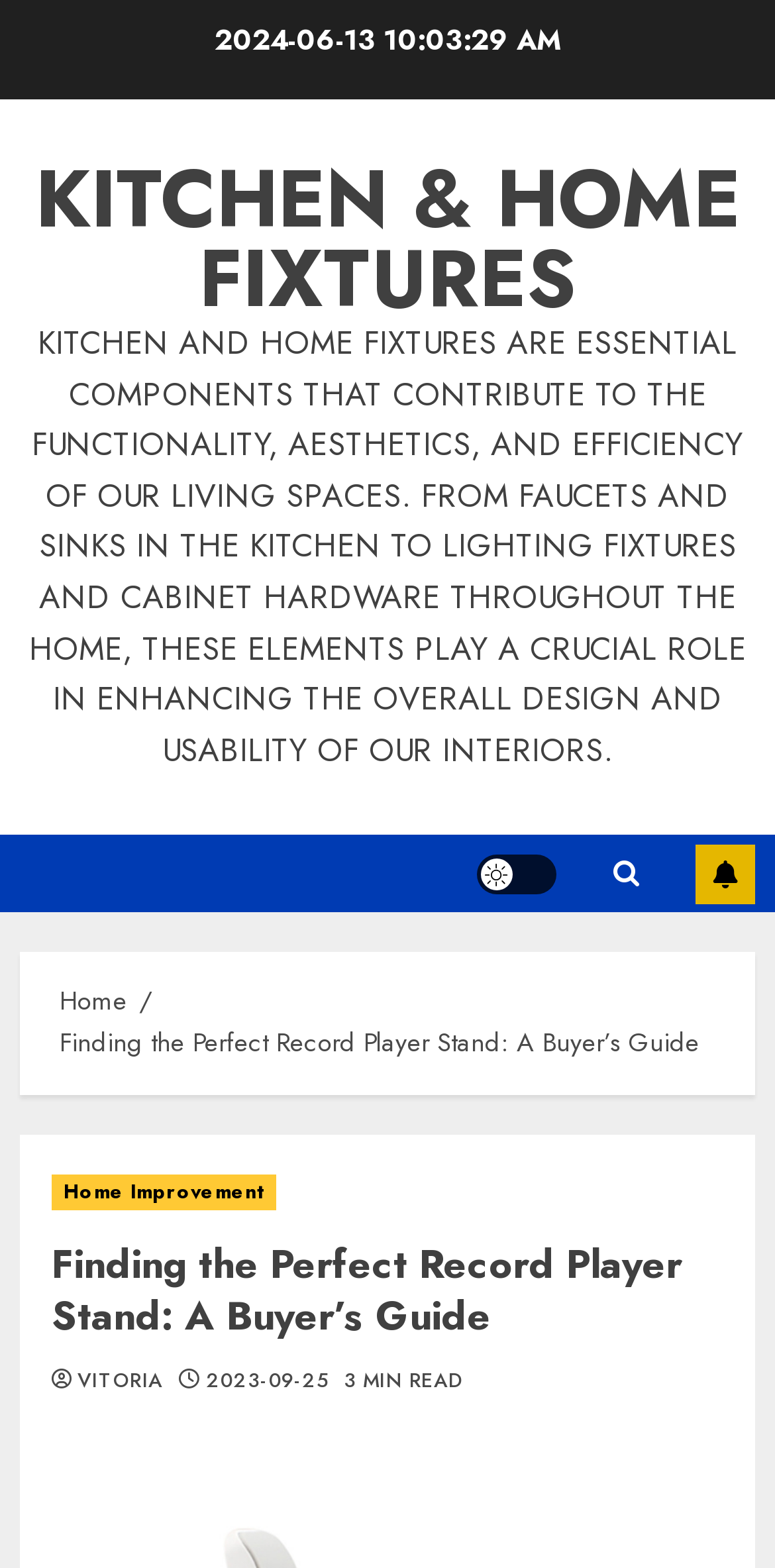Provide a one-word or one-phrase answer to the question:
What is the category of the article?

Home Improvement